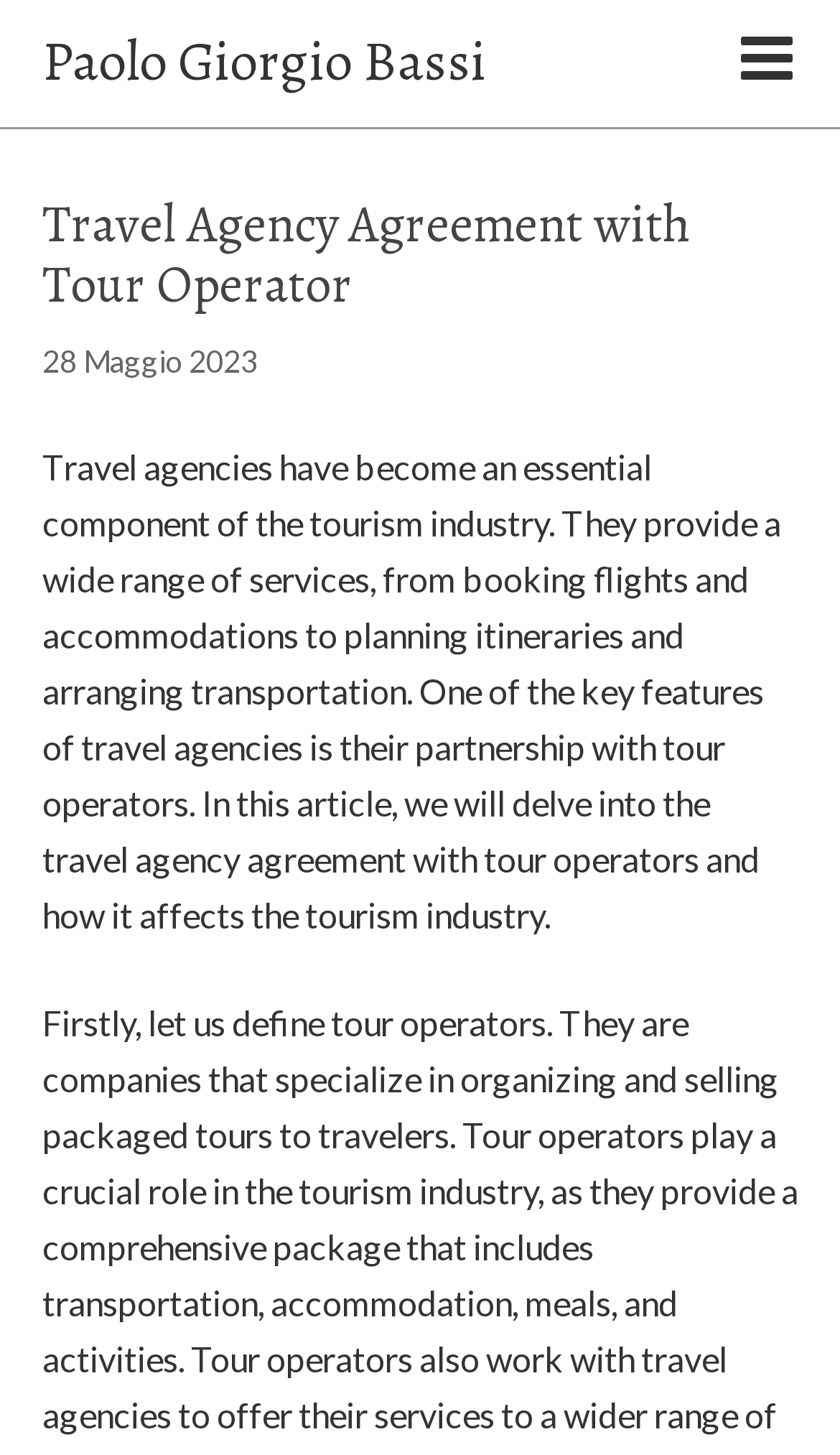Provide your answer to the question using just one word or phrase: What services do travel agencies provide?

Booking flights and accommodations